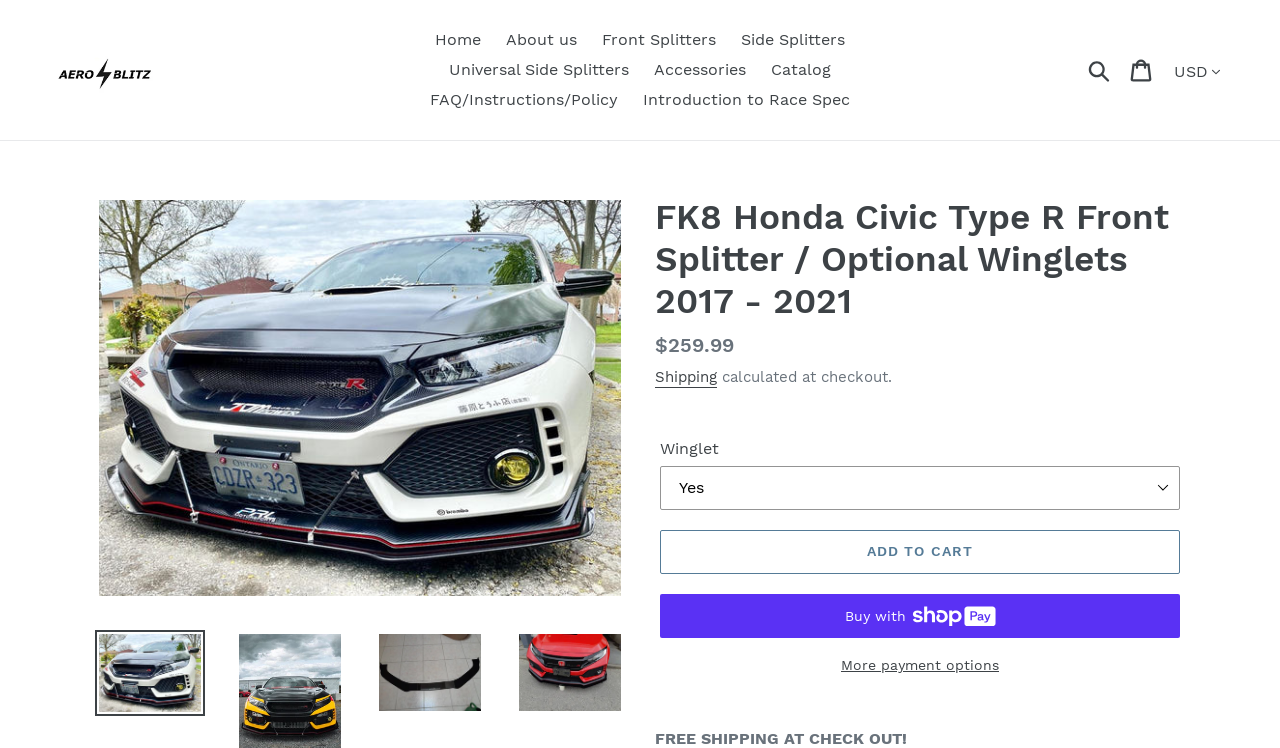Using the information shown in the image, answer the question with as much detail as possible: What is the brand of the front splitter?

I found the answer by looking at the top-left corner of the webpage, where there is a logo and a link with the text 'AERO BLITZ Racing'. This suggests that the brand of the front splitter is AERO BLITZ Racing.